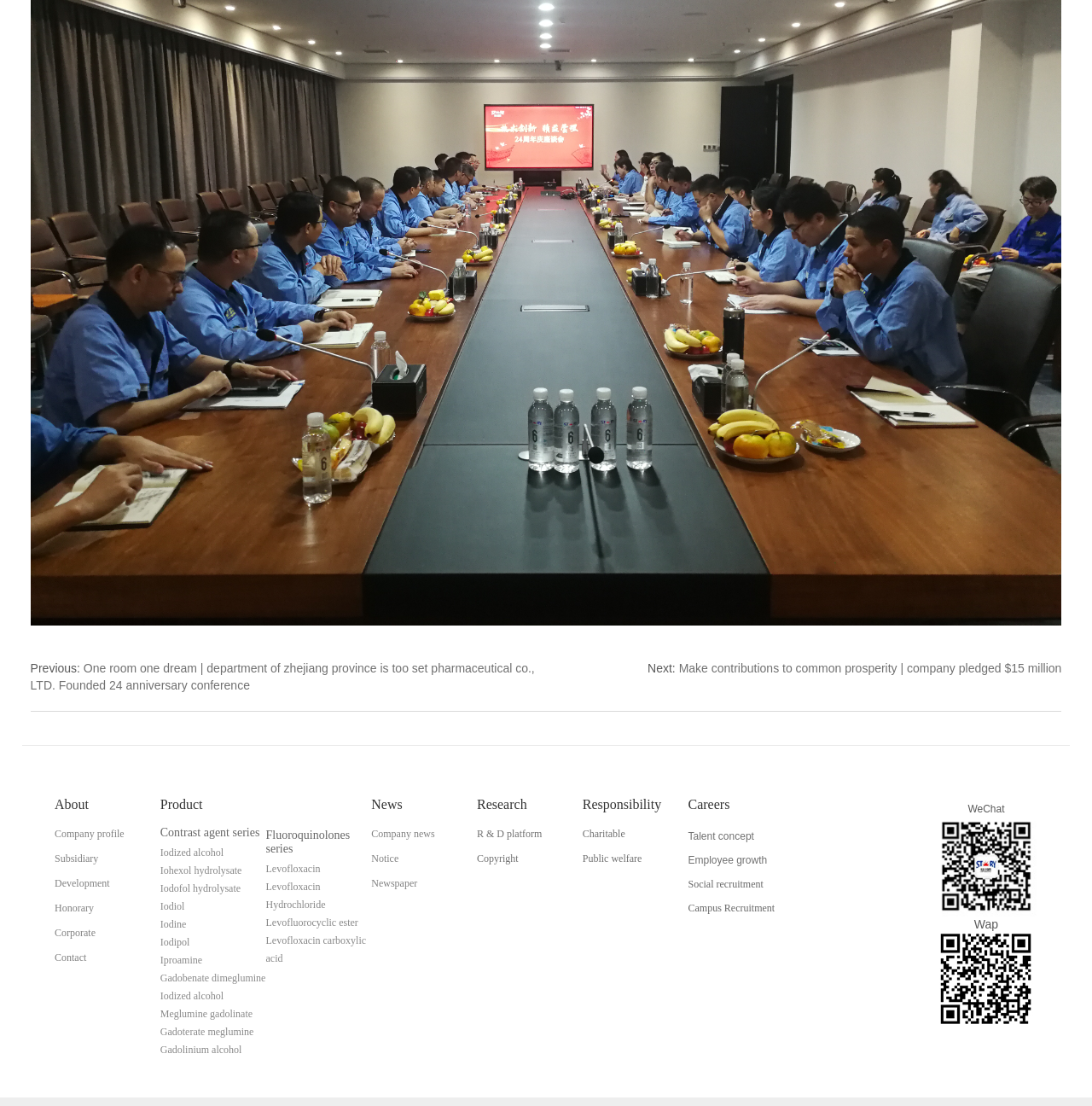What is the company name?
Using the details shown in the screenshot, provide a comprehensive answer to the question.

I found the company name by looking at the copyright information at the bottom of the webpage, which states 'Copyright © 2019 Zhejiang Starry Pharmaceutical Co., Ltd. All Rights Reserved.'